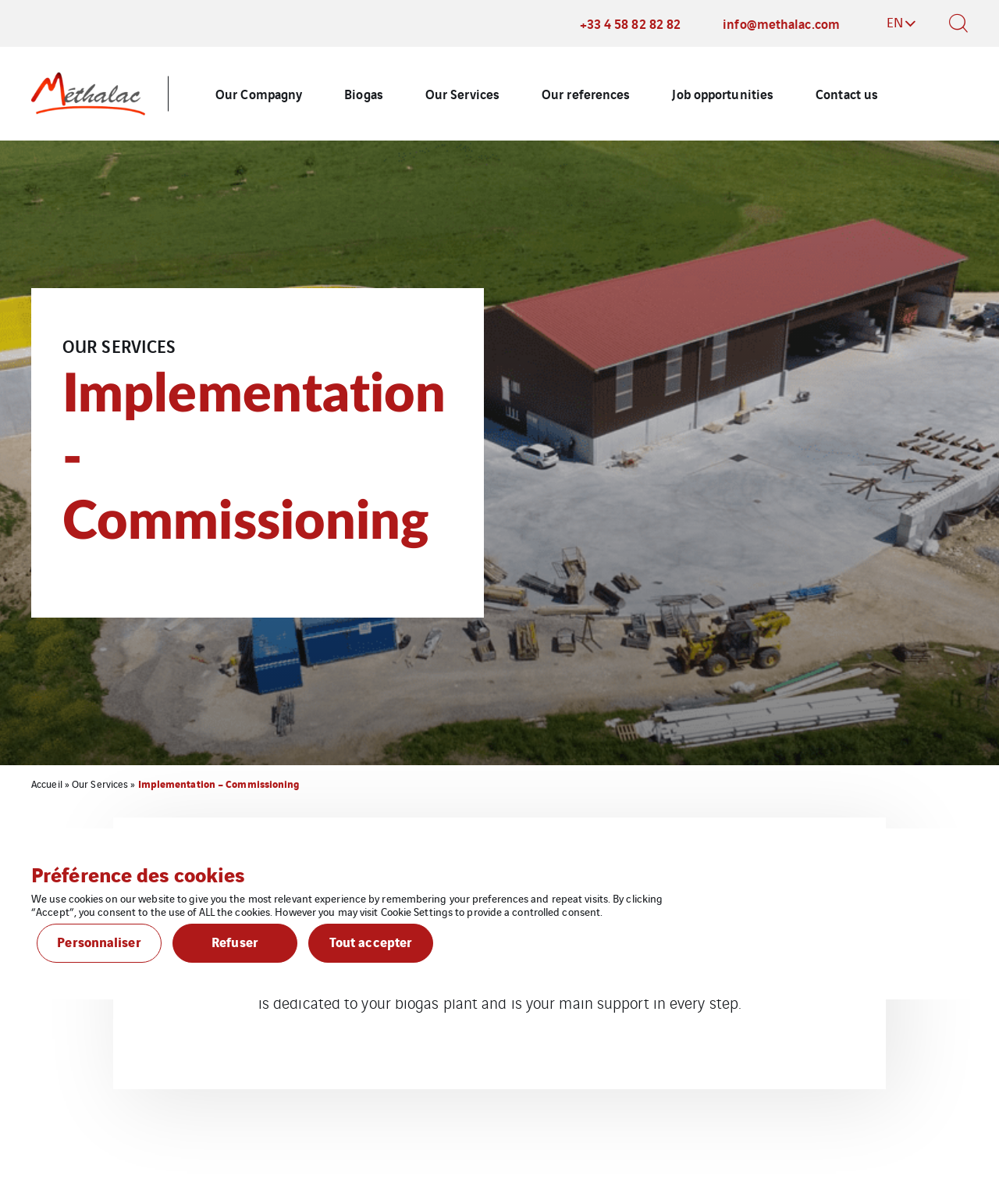How many main navigation links are there?
Answer the question with a detailed and thorough explanation.

I counted the main navigation links by looking at the links below the logo, and I found 6 links: 'Our Compagny', 'Biogas', 'Our Services', 'Our references', 'Job opportunities', and 'Contact us'.